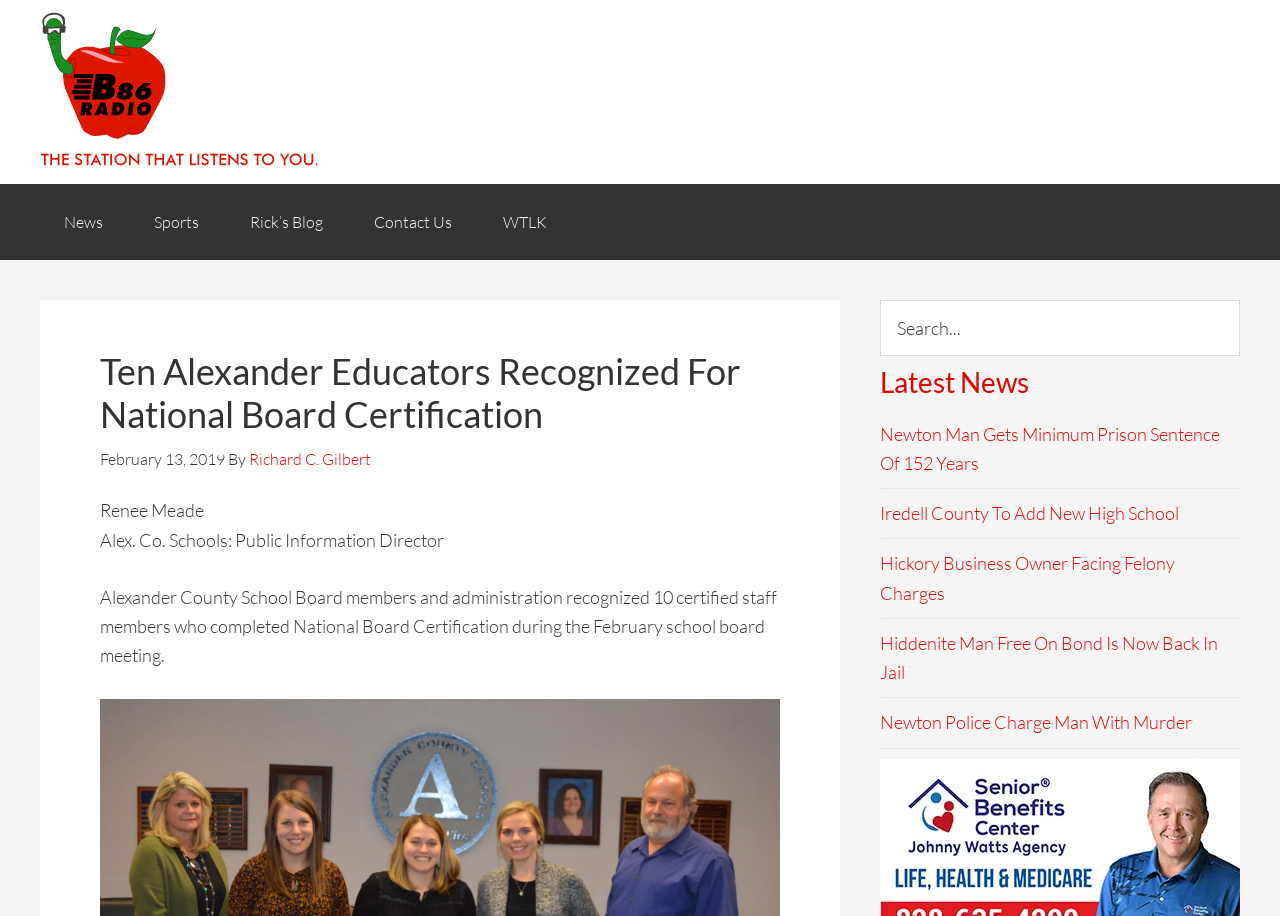Determine the bounding box coordinates of the region to click in order to accomplish the following instruction: "Read latest news". Provide the coordinates as four float numbers between 0 and 1, specifically [left, top, right, bottom].

[0.688, 0.4, 0.969, 0.436]